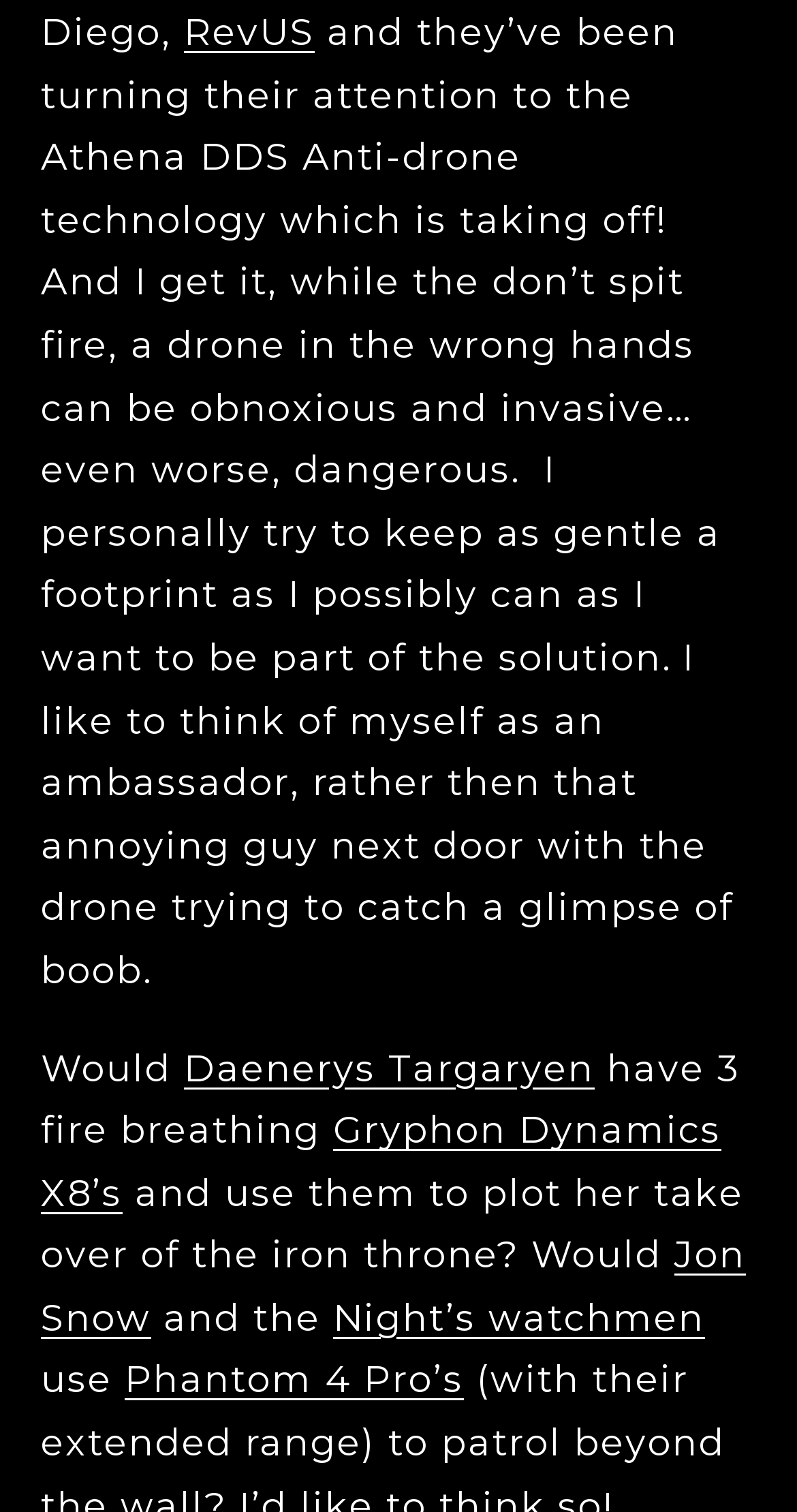Ascertain the bounding box coordinates for the UI element detailed here: "RevUS". The coordinates should be provided as [left, top, right, bottom] with each value being a float between 0 and 1.

[0.231, 0.007, 0.395, 0.037]